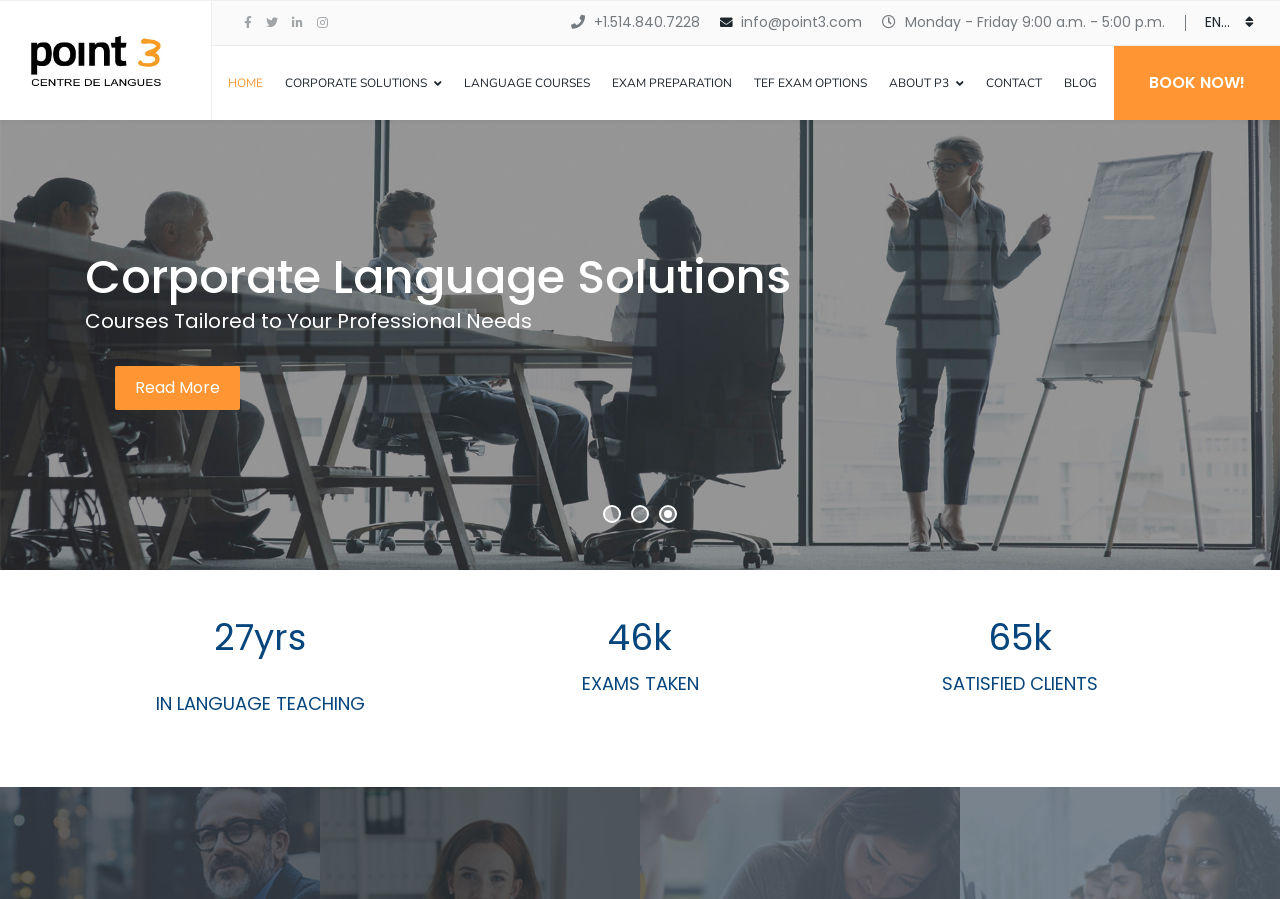Illustrate the webpage's structure and main components comprehensively.

The webpage is about POINT3, a language program provider that offers personalized business English and French language programs and is an official exam center for TEFAQ and TEF Canada preparation. 

At the top left, there is a logo of POINT3, which is an image with a link to the homepage. Next to the logo, there are social media links to Facebook, Twitter, LinkedIn, and Instagram. 

On the top right, there are two blocks of text. The first block has the title "ENGLISH" and the second block contains contact information, including a phone number, email address, and business hours. 

Below the contact information, there is a prominent call-to-action button "BOOK NOW!" that takes up about a third of the screen width. 

The main navigation menu is located below the contact information, with links to various sections of the website, including HOME, CORPORATE SOLUTIONS, LANGUAGE COURSES, EXAM PREPARATION, TEF EXAM OPTIONS, ABOUT P3, CONTACT, and BLOG.

Further down the page, there is a section highlighting POINT3's status as an official TEFAQ and TEF Canada testing center. This section includes a heading, a table, and a "BOOK NOW" link. The table contains the text "Offering weekly exams since 2009!".

Finally, at the bottom of the page, there are three blocks of text with statistics about POINT3's experience in language teaching, the number of exams taken, and the number of satisfied clients.